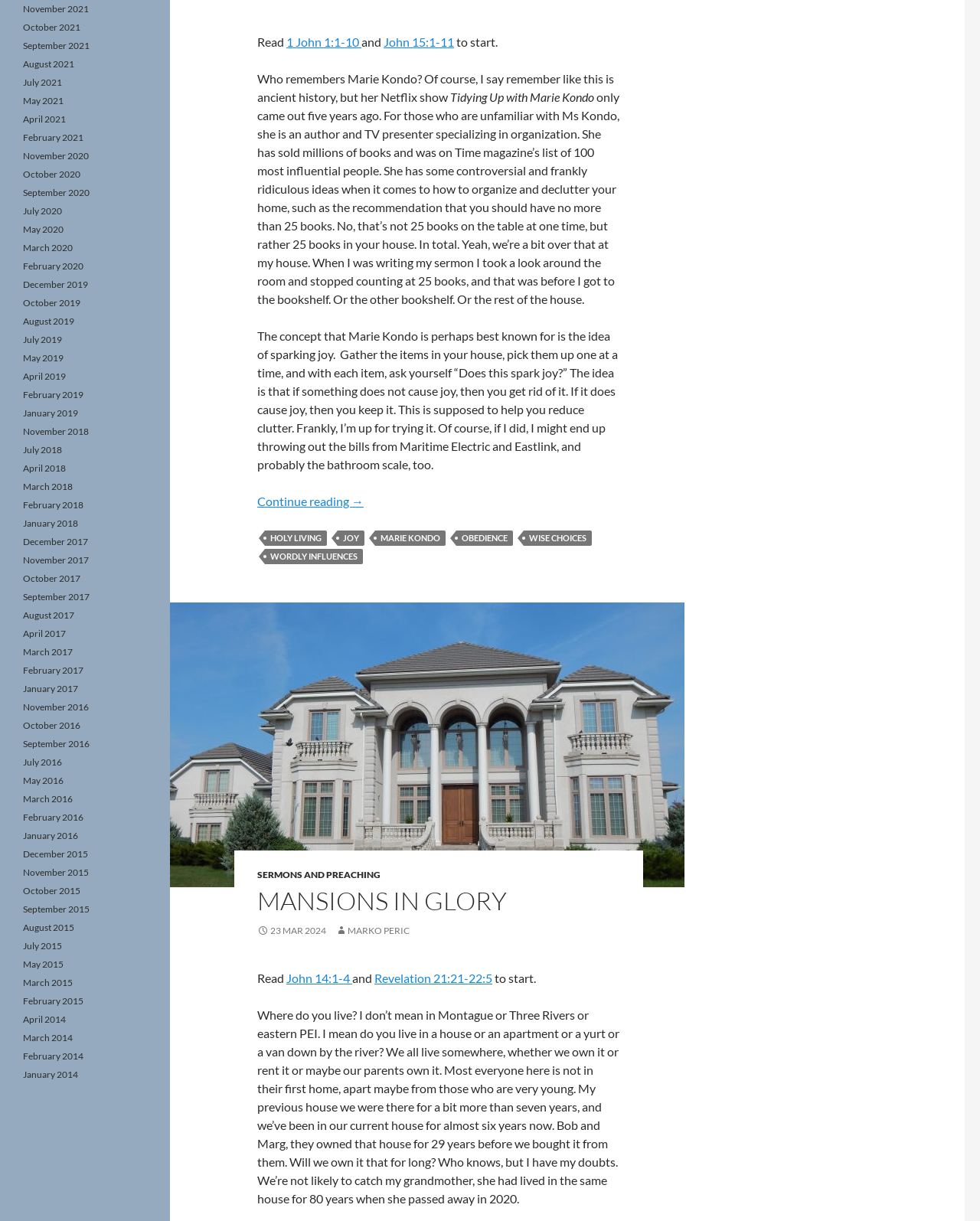Determine the bounding box coordinates of the UI element described by: "Sermons and Preaching".

[0.262, 0.712, 0.388, 0.721]